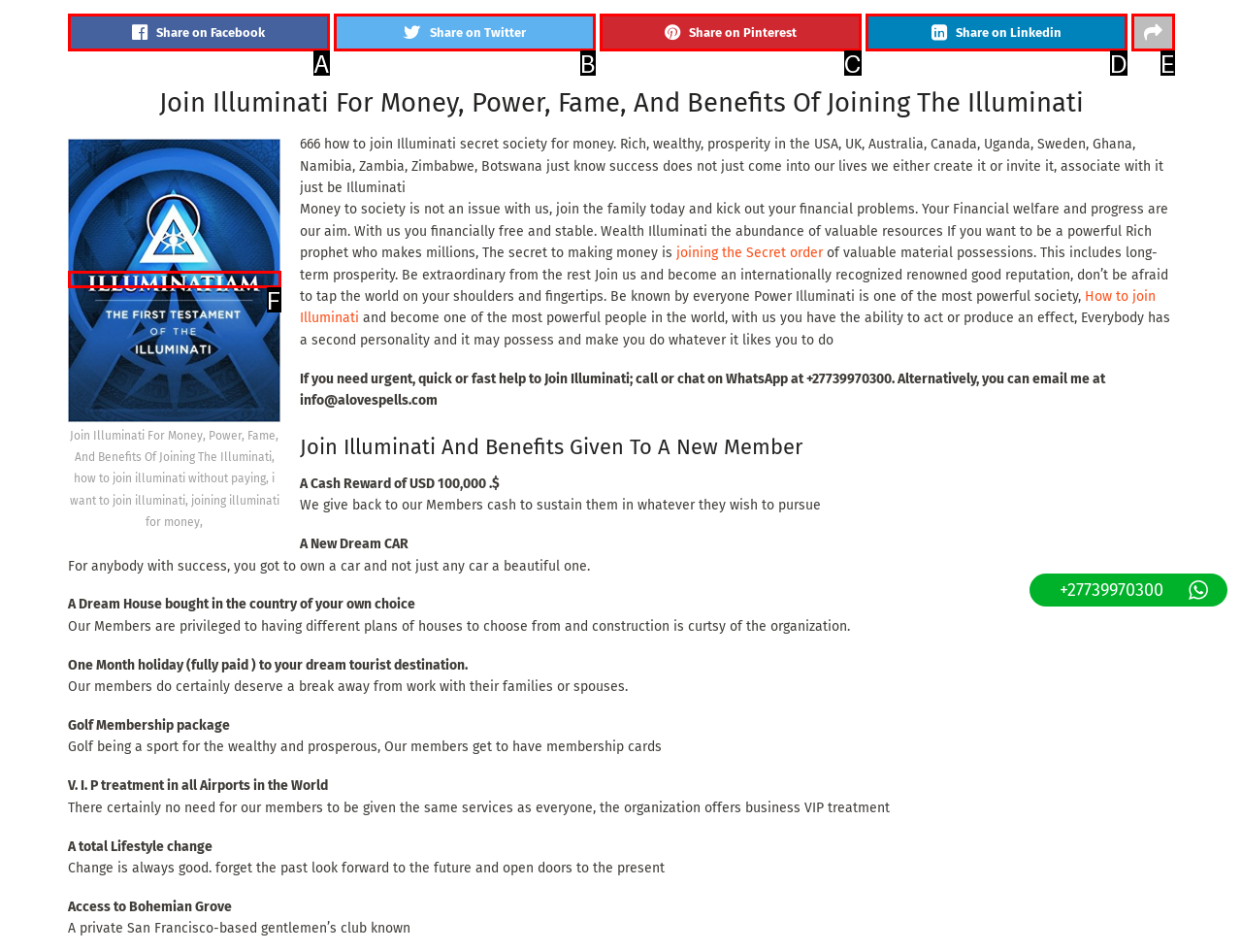Pick the HTML element that corresponds to the description: aria-label="Advertisement" name="aswift_2" title="Advertisement"
Answer with the letter of the correct option from the given choices directly.

None